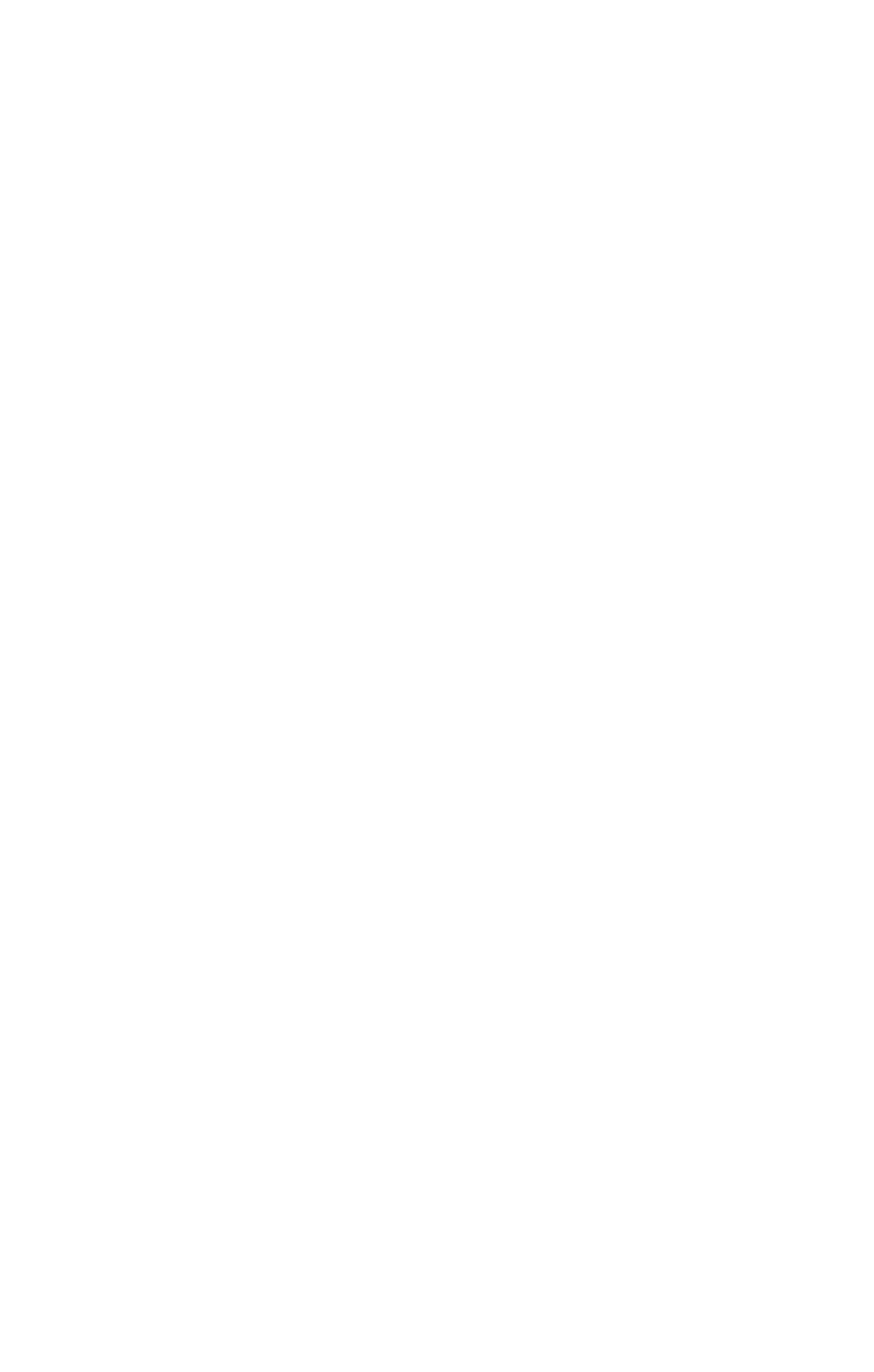Based on the image, give a detailed response to the question: What is the email address of the company?

The email address of the company can be found in the link element with the text 'info@innofunding.nl' which is located below the address of the company.